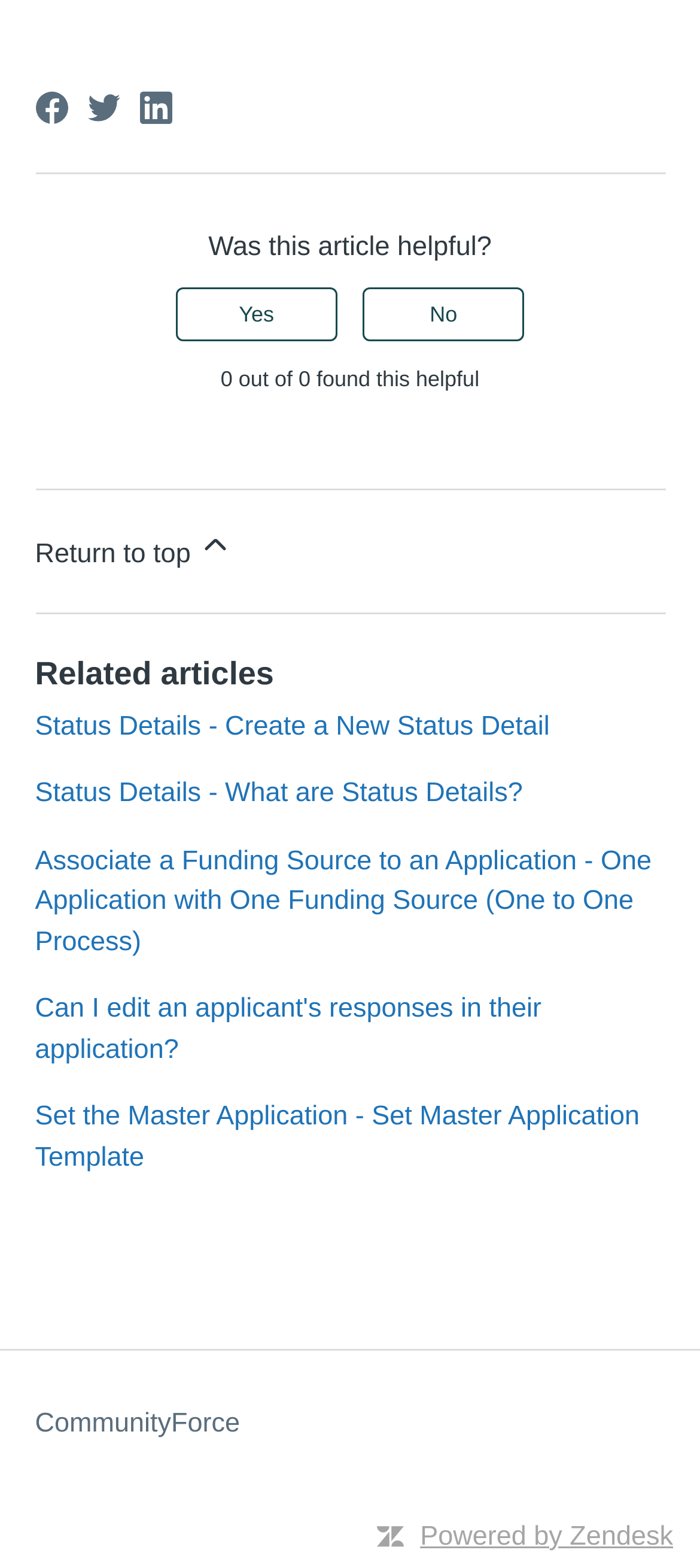Please determine the bounding box coordinates of the element's region to click in order to carry out the following instruction: "Rate this article as helpful". The coordinates should be four float numbers between 0 and 1, i.e., [left, top, right, bottom].

[0.251, 0.183, 0.482, 0.218]